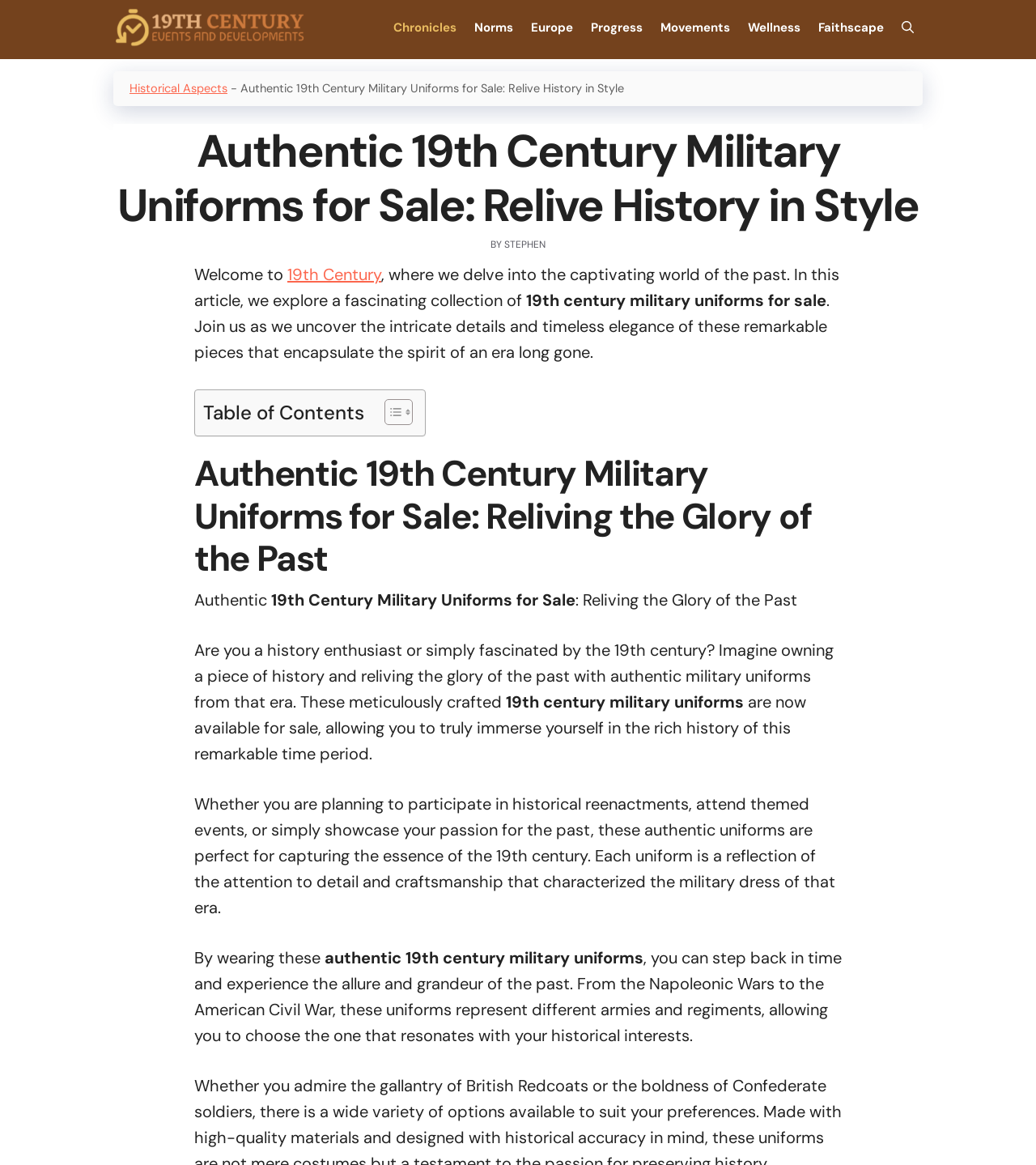What is the tone of the webpage?
Can you provide a detailed and comprehensive answer to the question?

The webpage uses phrases such as 'Step back in TIME with AUTHENTIC 19th Century Military Uniforms for Sale!' and 'Relive History in Style', which convey a sense of excitement and enthusiasm. The webpage also provides detailed information about the uniforms, indicating an informative tone.